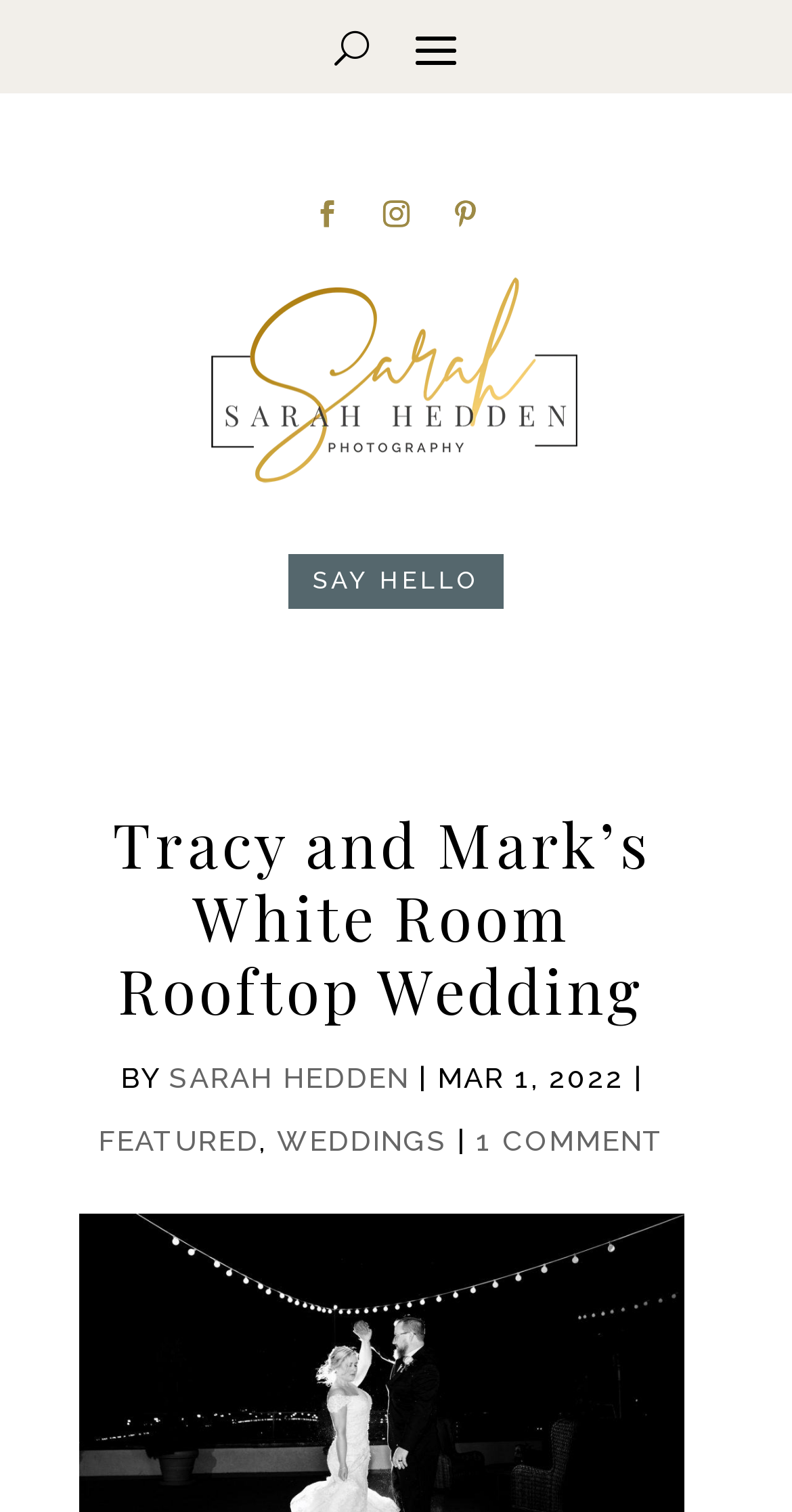Please analyze the image and give a detailed answer to the question:
What is the name of the bride?

I found the name of the bride by looking at the main heading 'Tracy and Mark’s White Room Rooftop Wedding'.